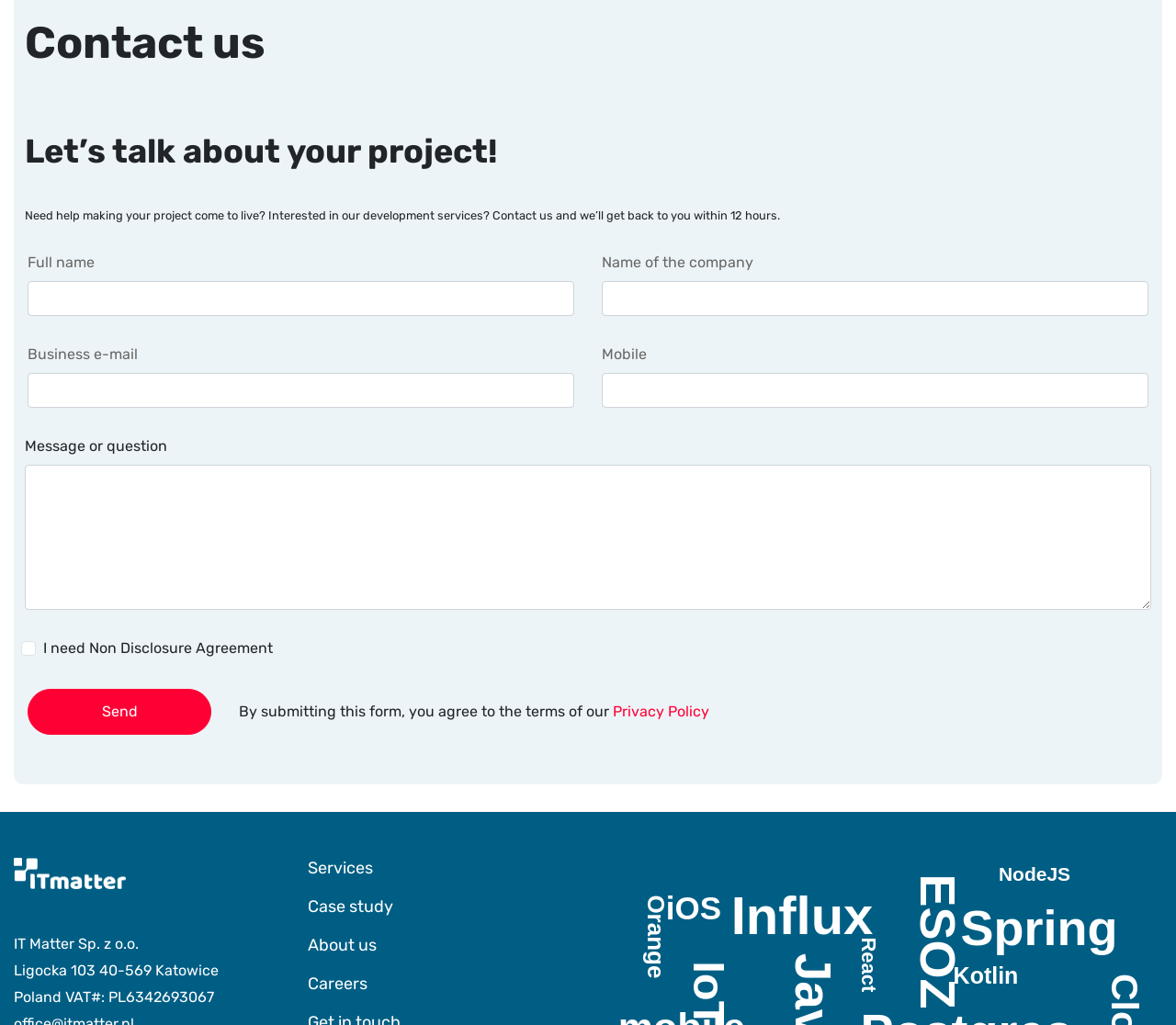Provide your answer in a single word or phrase: 
What is the company name mentioned at the bottom of the webpage?

IT Matter Sp. z o.o.